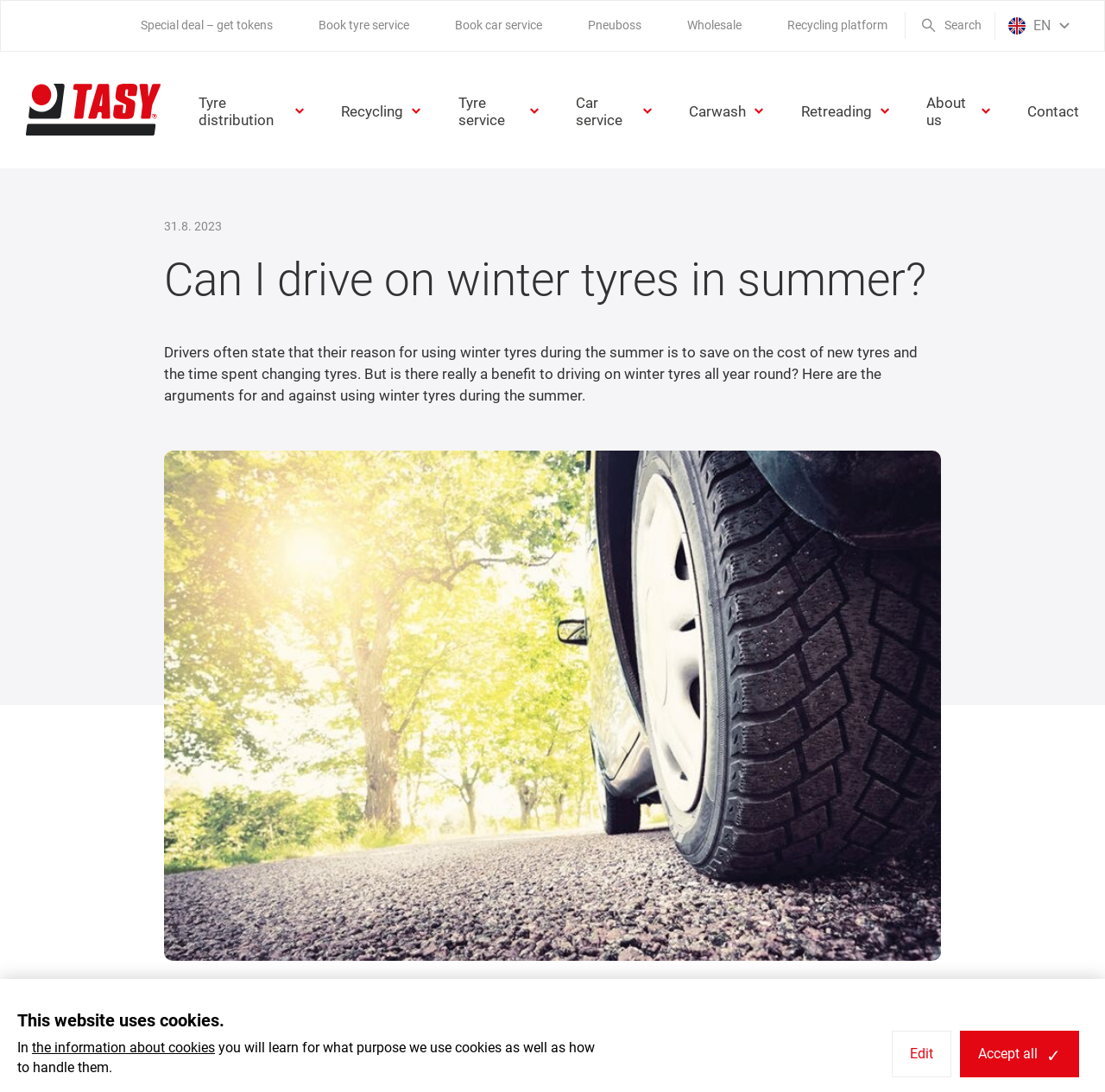Please extract the title of the webpage.

Can I drive on winter tyres in summer?